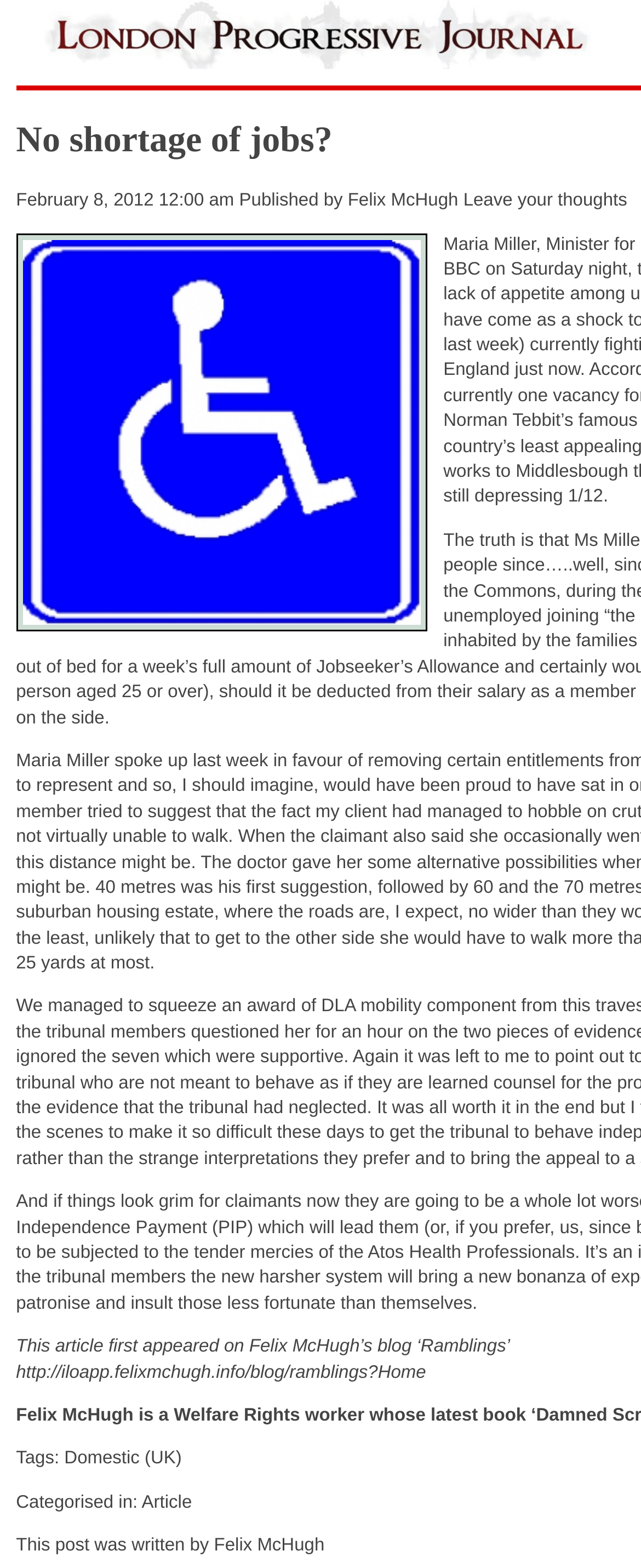What is the original source of the article?
Answer the question with as much detail as possible.

I found the original source of the article by looking at the static text element with the content 'This article first appeared on Felix McHugh’s blog ‘Ramblings’’ which is located near the bottom of the webpage.